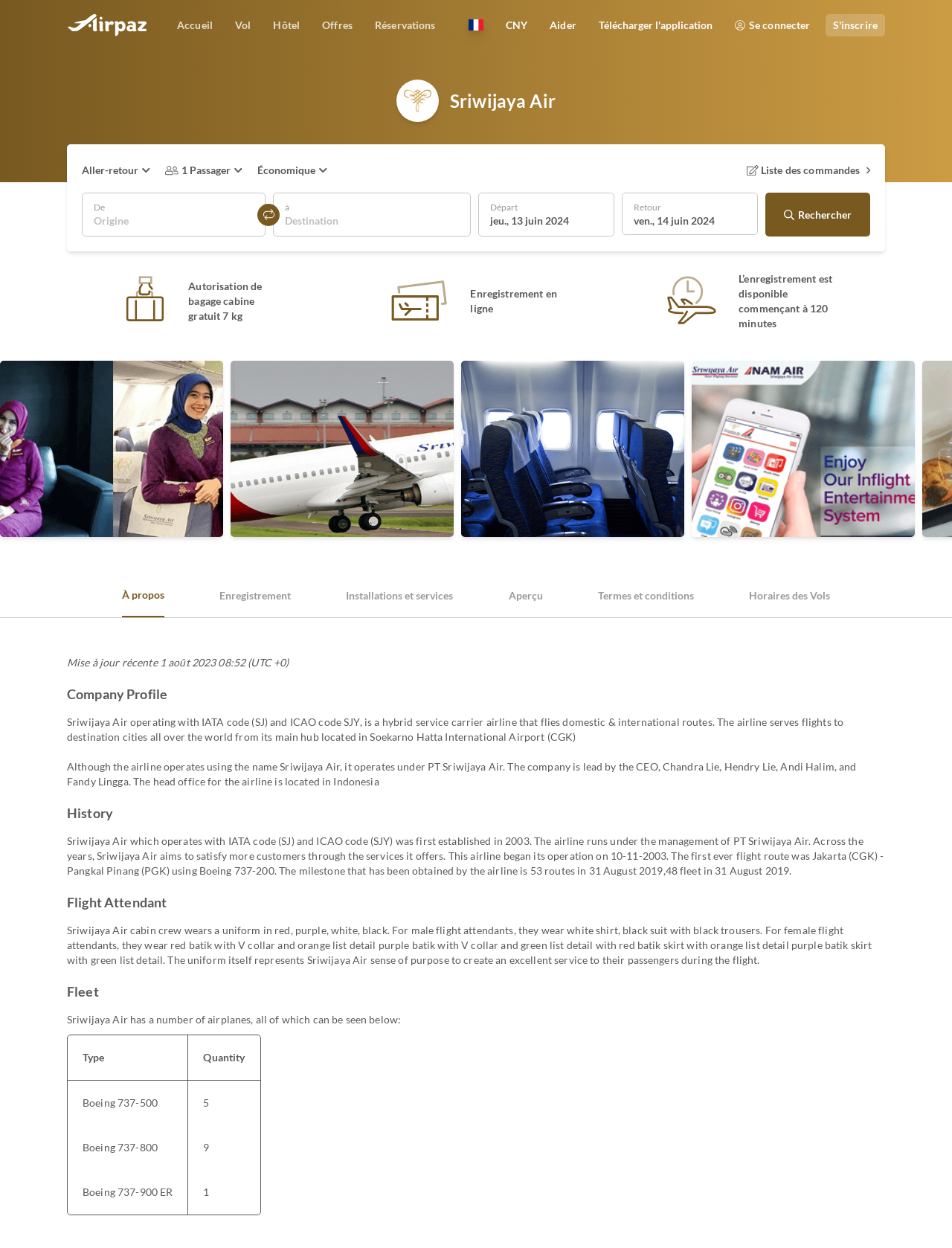Determine the bounding box coordinates of the region to click in order to accomplish the following instruction: "Sign up for the newsletter". Provide the coordinates as four float numbers between 0 and 1, specifically [left, top, right, bottom].

None